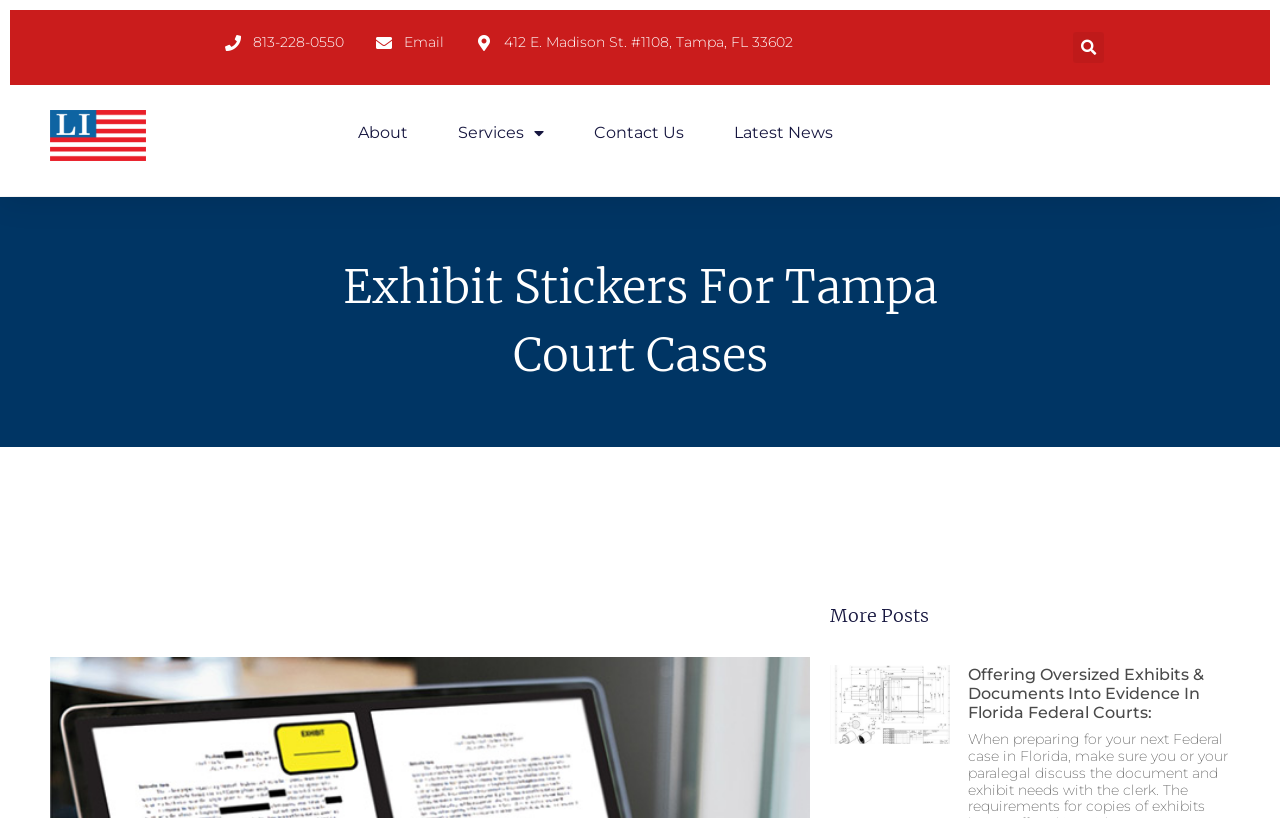Find the bounding box coordinates of the element you need to click on to perform this action: 'Call the phone number'. The coordinates should be represented by four float values between 0 and 1, in the format [left, top, right, bottom].

[0.198, 0.04, 0.269, 0.062]